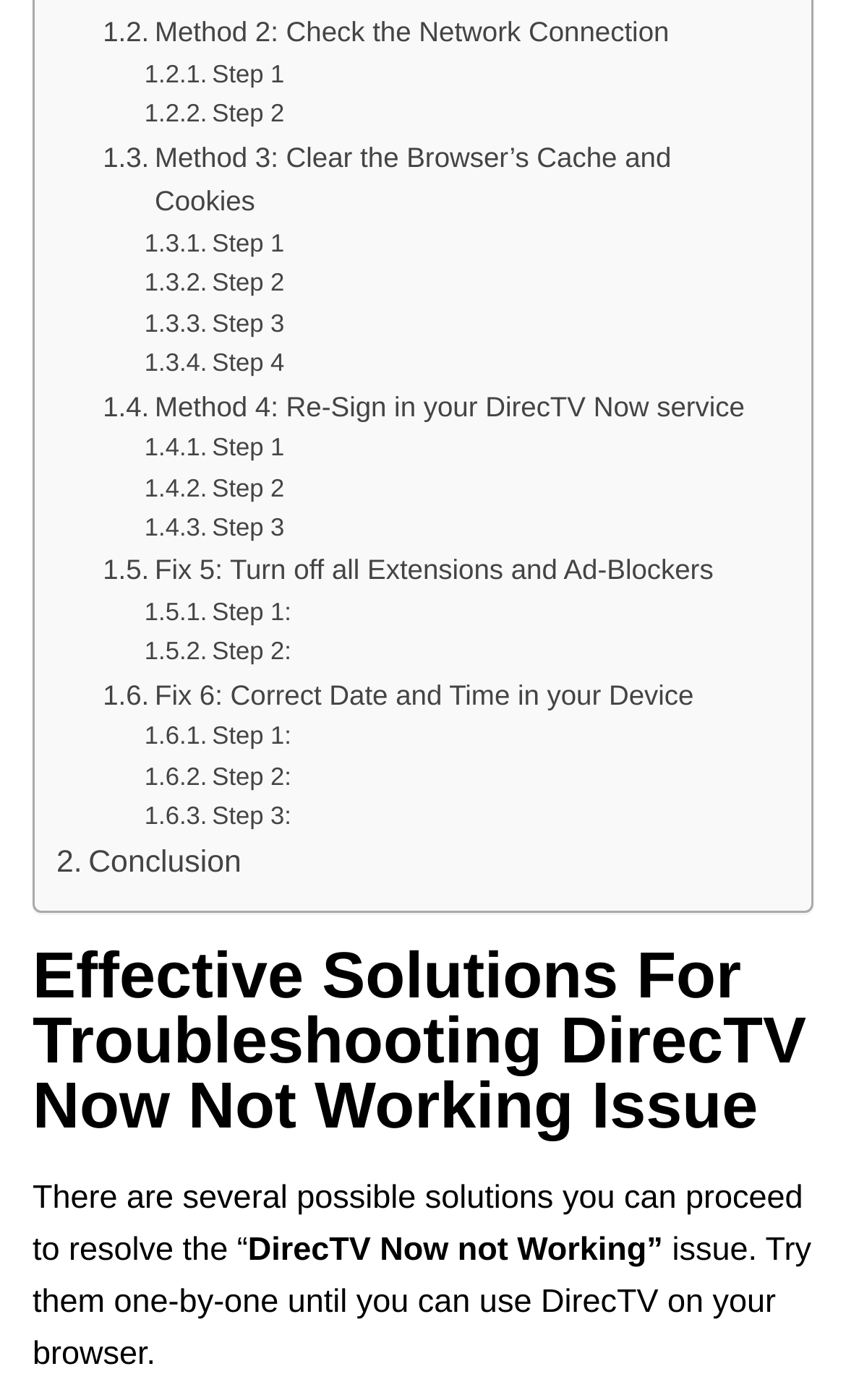Respond to the question below with a single word or phrase:
What is the issue being troubleshooted on this webpage?

DirecTV Now not working